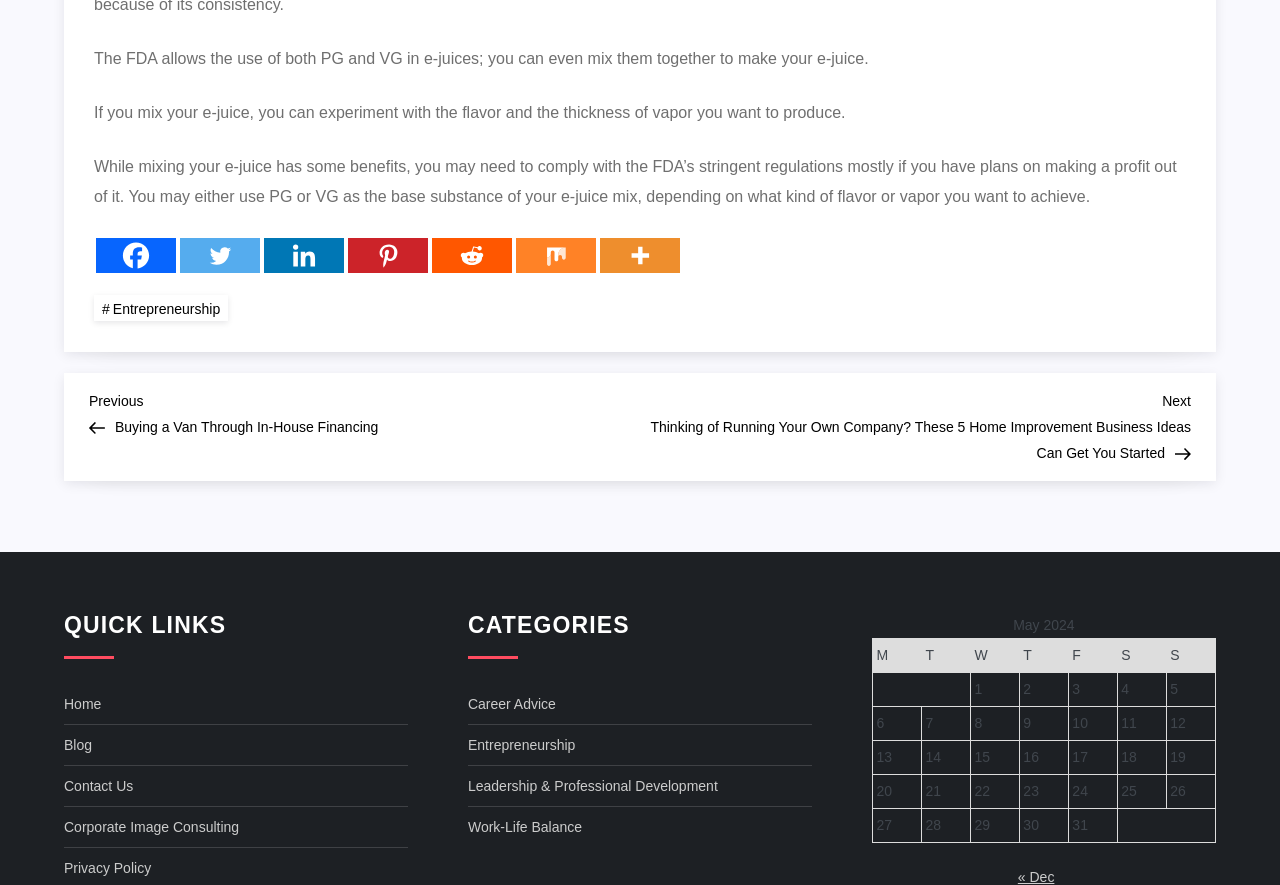Please identify the bounding box coordinates of the element that needs to be clicked to perform the following instruction: "Click on Facebook".

[0.075, 0.268, 0.138, 0.308]